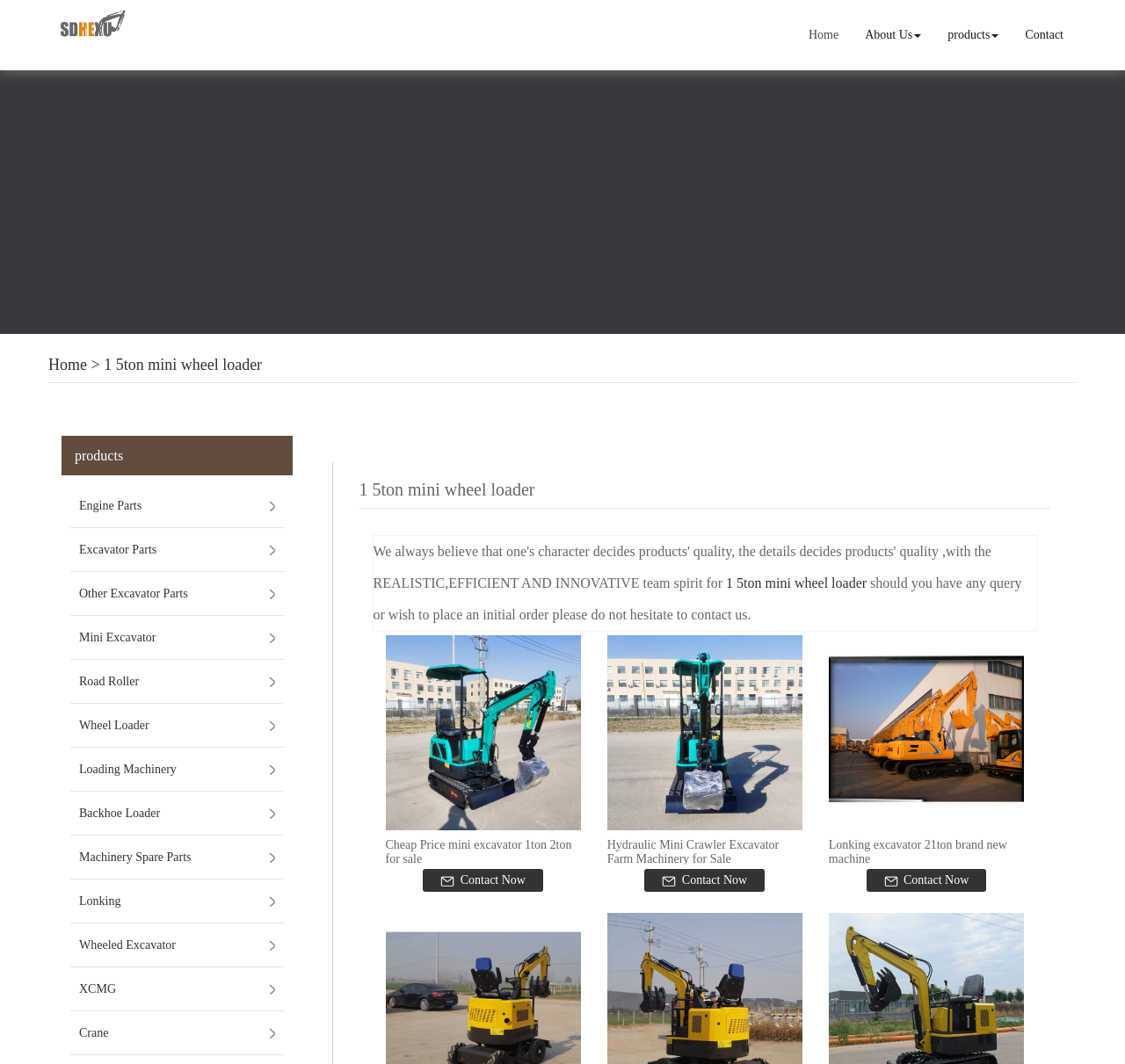Identify the bounding box coordinates of the clickable region to carry out the given instruction: "Check Public Policy".

None